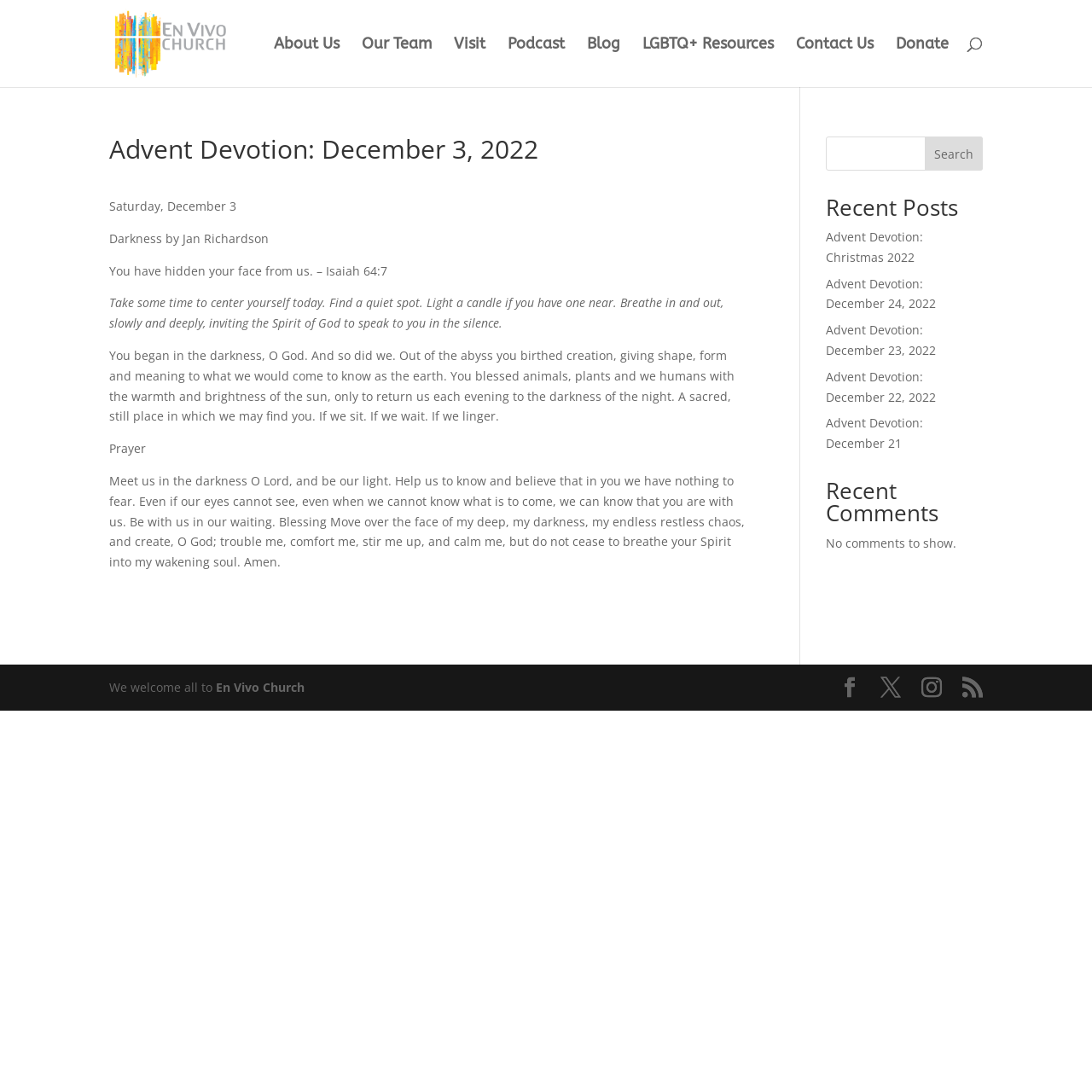Identify the bounding box coordinates of the section that should be clicked to achieve the task described: "Search for a keyword".

None